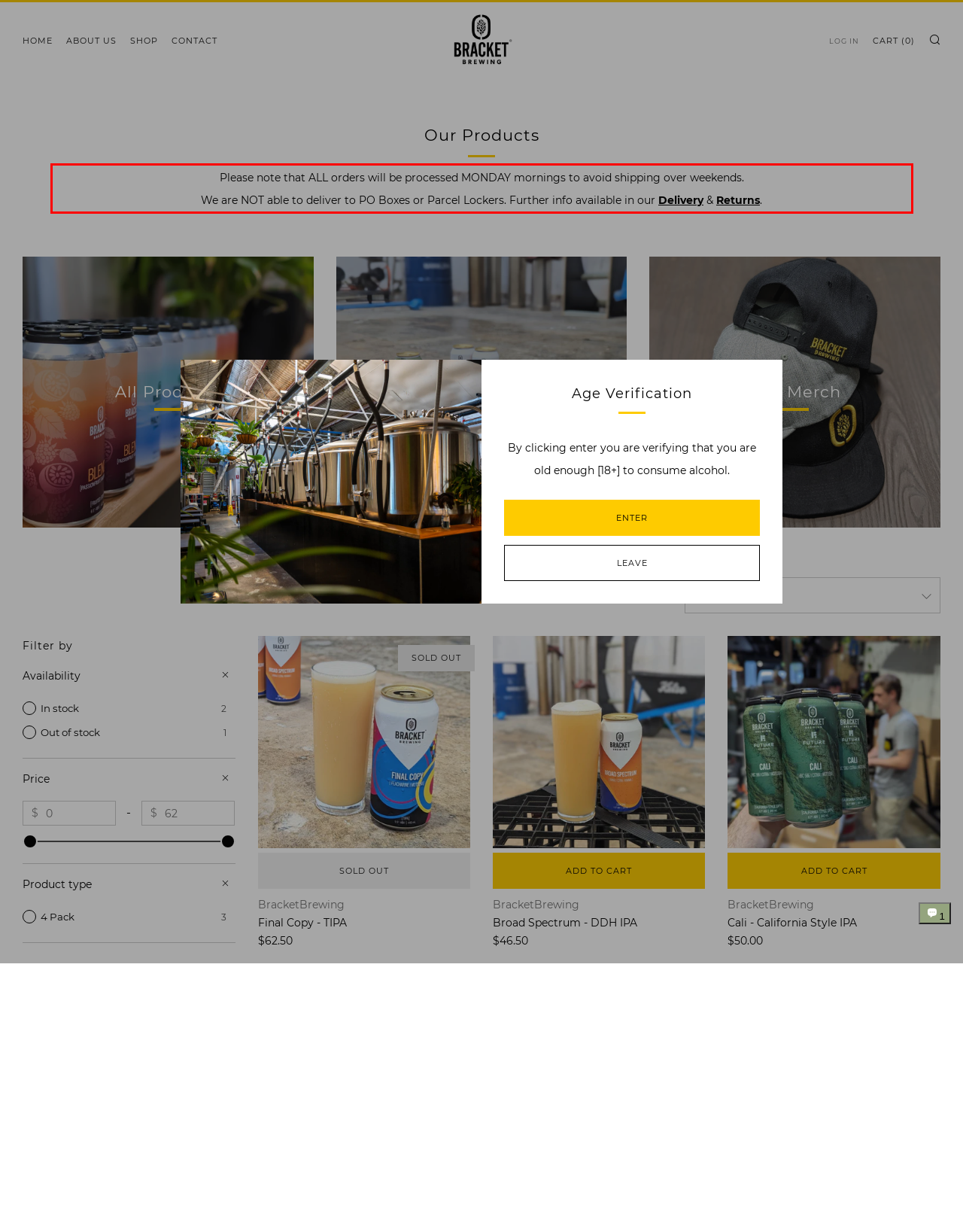Please extract the text content from the UI element enclosed by the red rectangle in the screenshot.

Please note that ALL orders will be processed MONDAY mornings to avoid shipping over weekends. We are NOT able to deliver to PO Boxes or Parcel Lockers. Further info available in our Delivery & Returns.